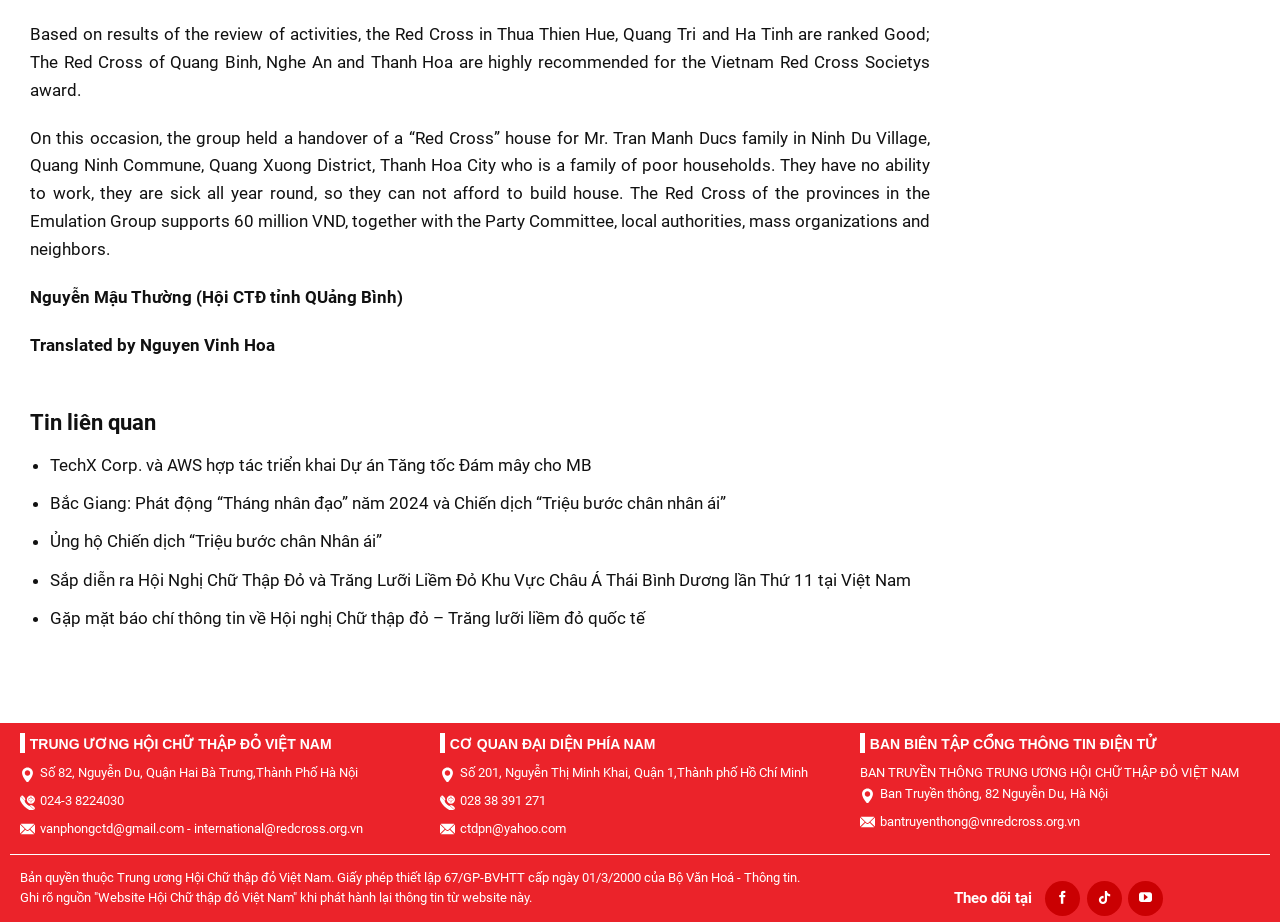Where is the handover of the 'Red Cross' house taking place?
Please provide a single word or phrase as the answer based on the screenshot.

Thanh Hoa City